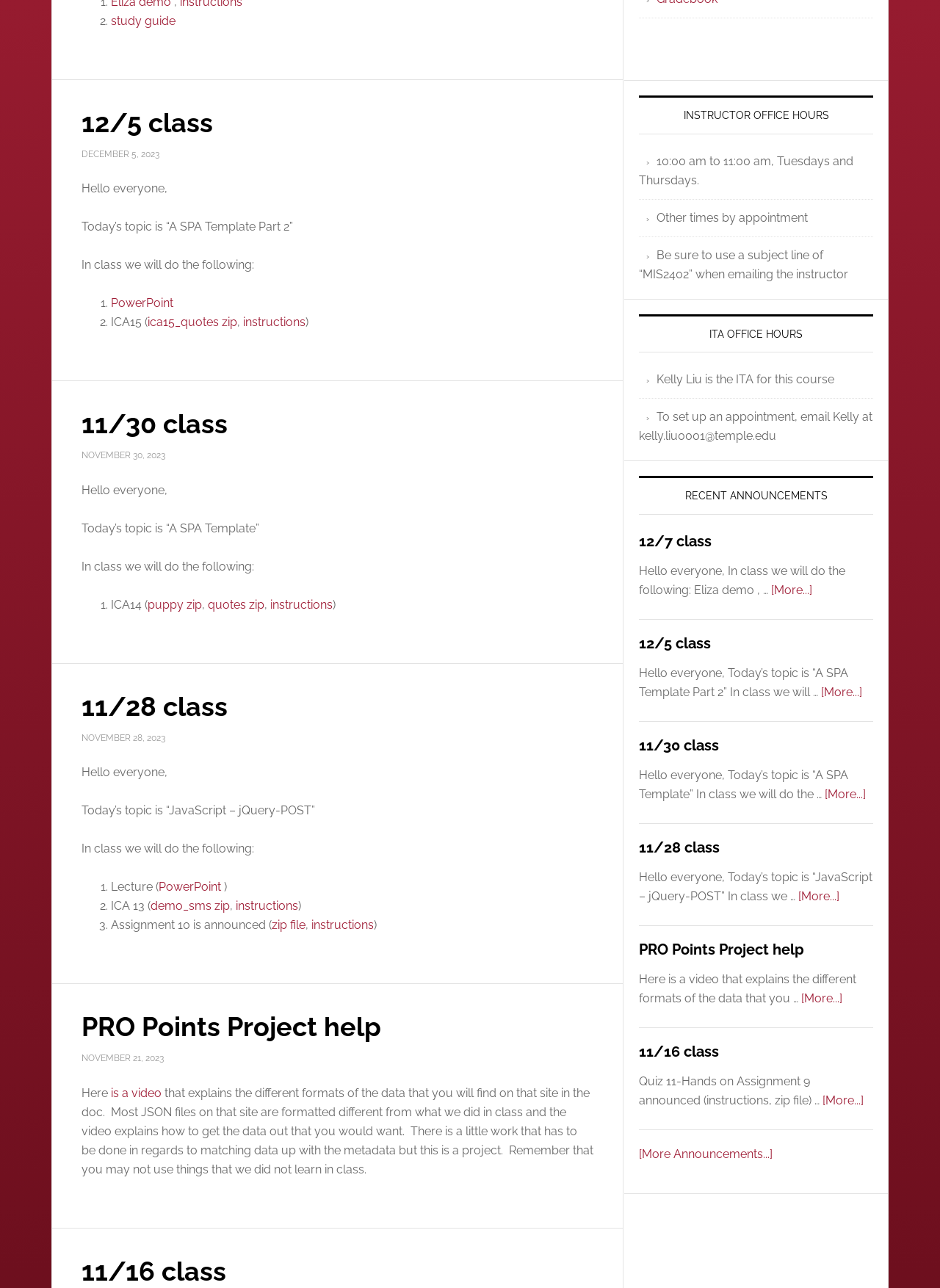Bounding box coordinates should be in the format (top-left x, top-left y, bottom-right x, bottom-right y) and all values should be floating point numbers between 0 and 1. Determine the bounding box coordinate for the UI element described as: is a video

[0.118, 0.843, 0.172, 0.854]